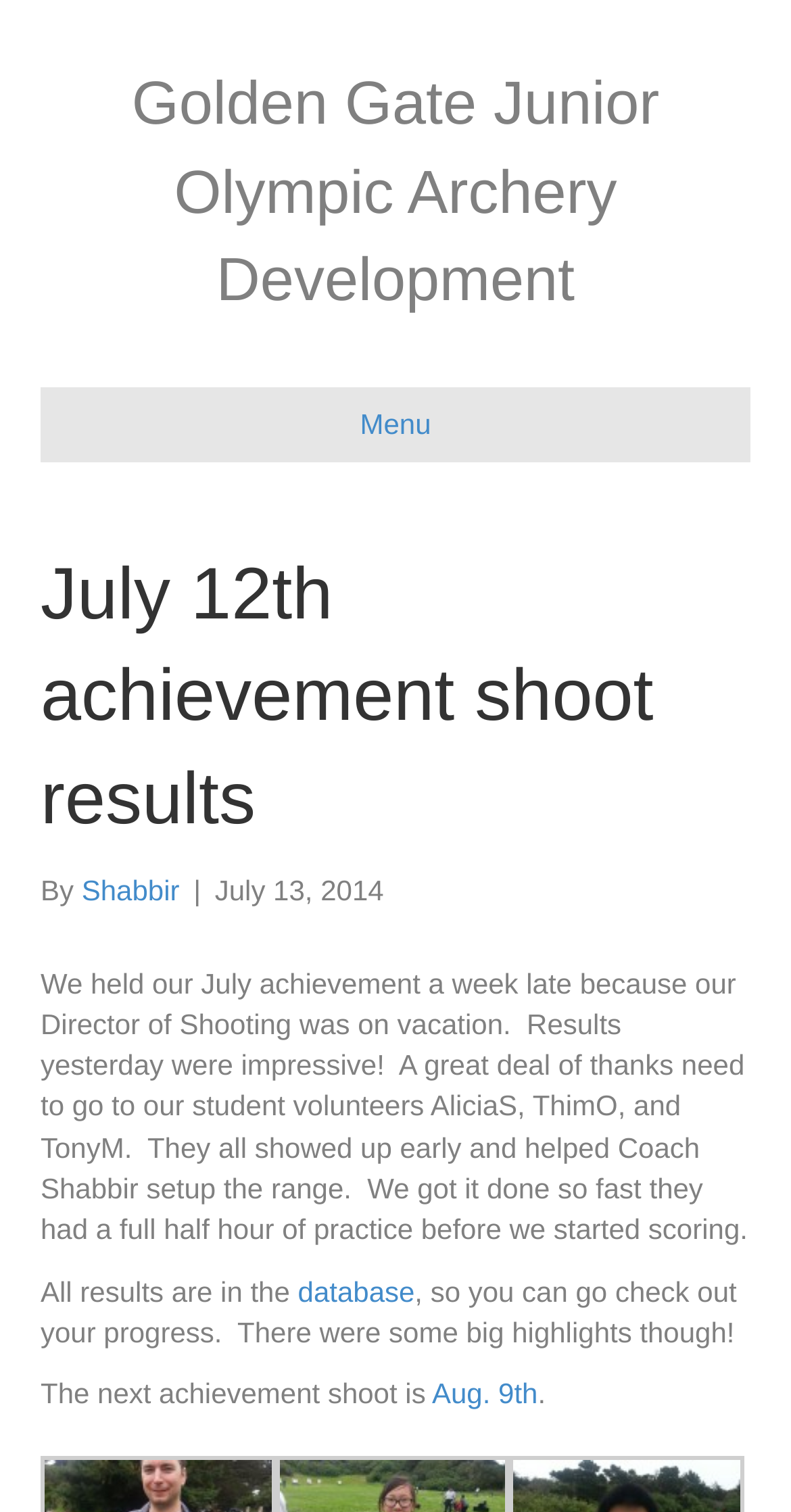What is the purpose of the student volunteers?
Can you provide an in-depth and detailed response to the question?

The student volunteers, AliciaS, ThimO, and TonyM, helped Coach Shabbir setup the range, which enabled them to finish the task quickly and have a full half hour of practice before scoring.